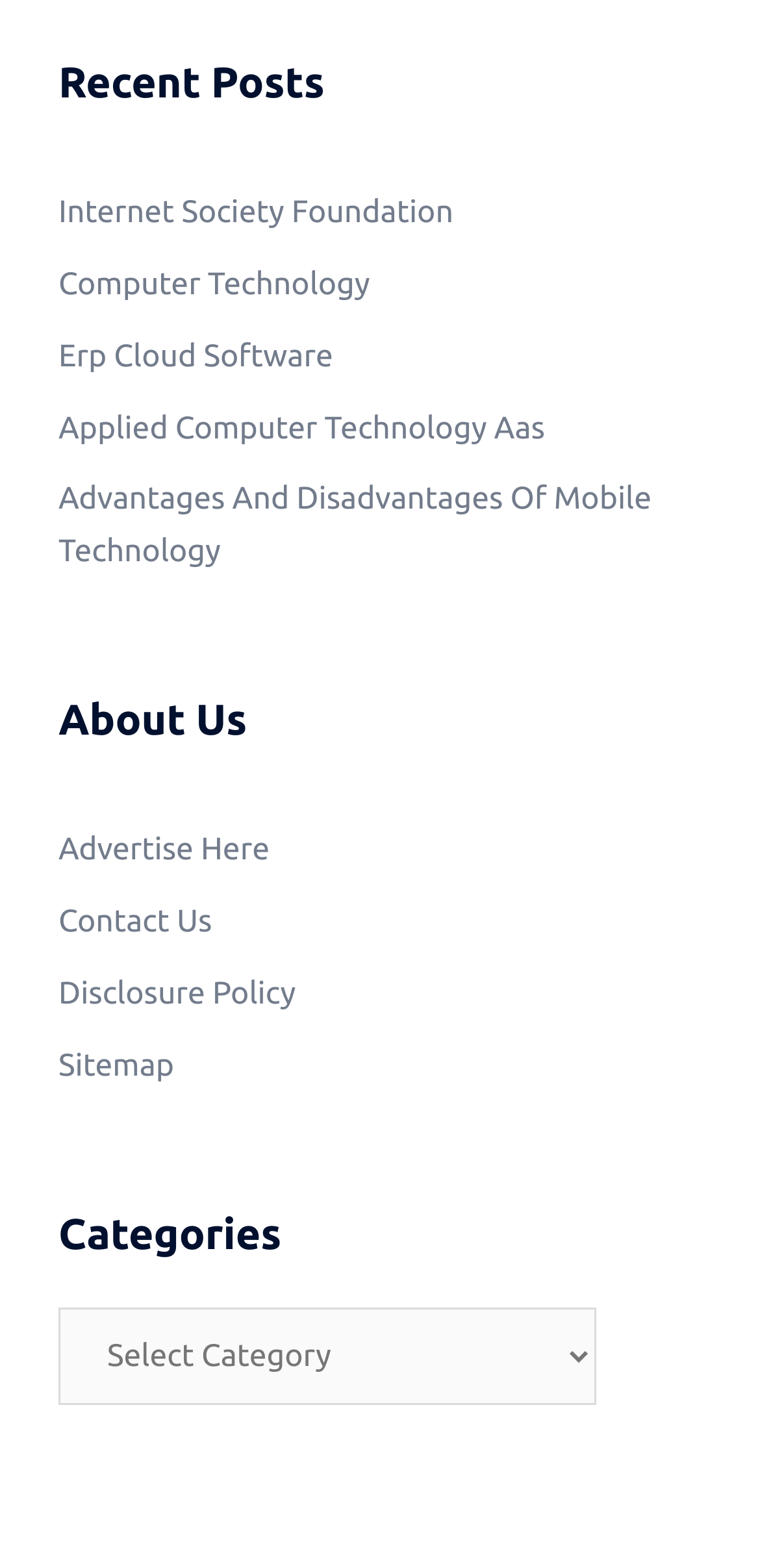Identify the bounding box coordinates of the clickable region necessary to fulfill the following instruction: "Watch the video about SwordSearcher". The bounding box coordinates should be four float numbers between 0 and 1, i.e., [left, top, right, bottom].

None